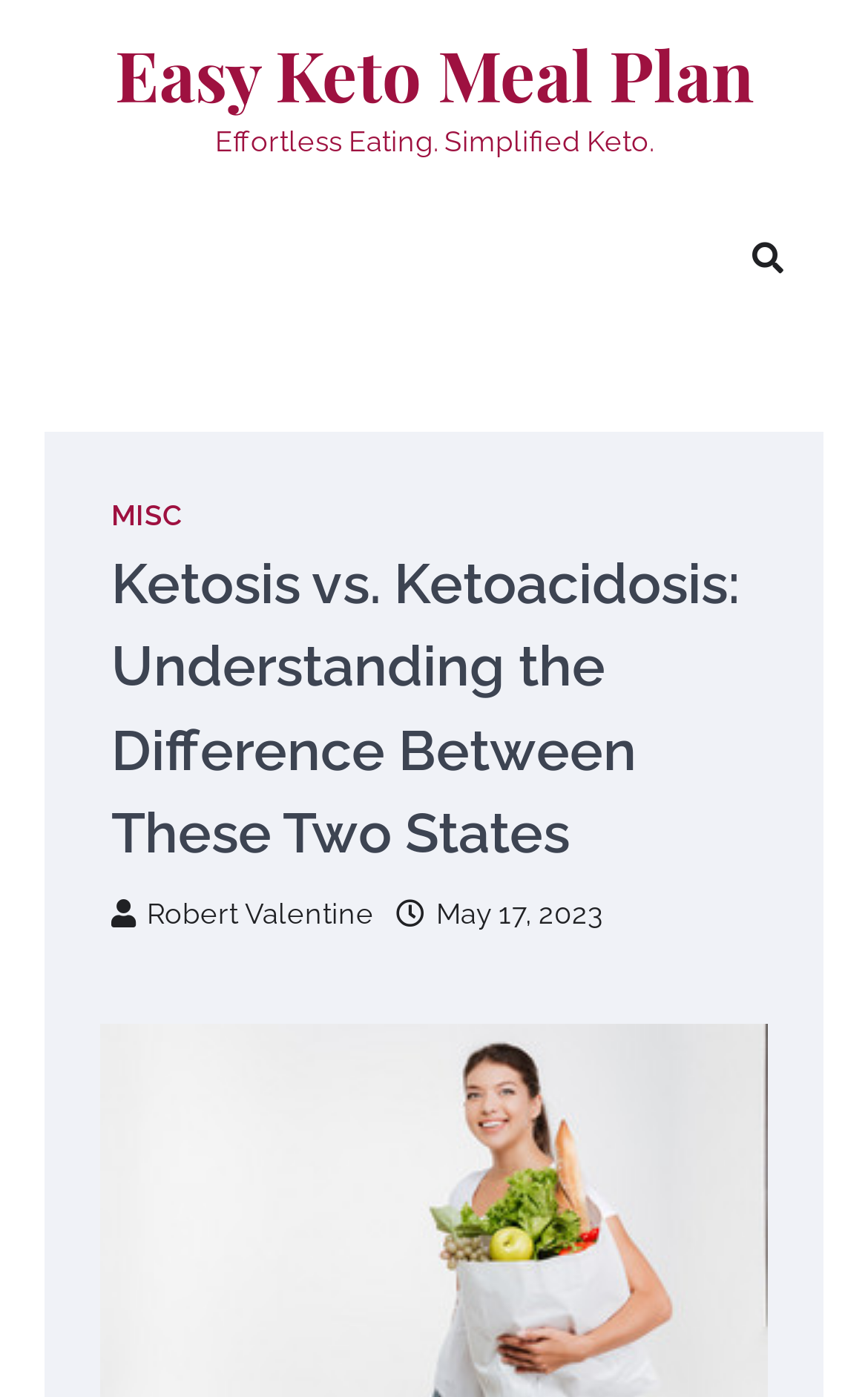Explain the webpage in detail, including its primary components.

The webpage is about the ketogenic diet, specifically discussing the difference between ketosis and ketoacidosis. At the top-left corner, there is a link to "Easy Keto Meal Plan" with the website's name. Next to it, there is a tagline "Effortless Eating. Simplified Keto." 

Below the tagline, there is a search icon represented by a magnifying glass symbol. To the right of the search icon, there is a section with a heading "Ketosis vs. Ketoacidosis: Understanding the Difference Between These Two States". This section is written by Robert Valentine and was published on May 17, 2023.